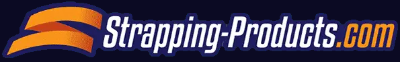Please answer the following question using a single word or phrase: 
What colors are used in the logo?

Orange and blue